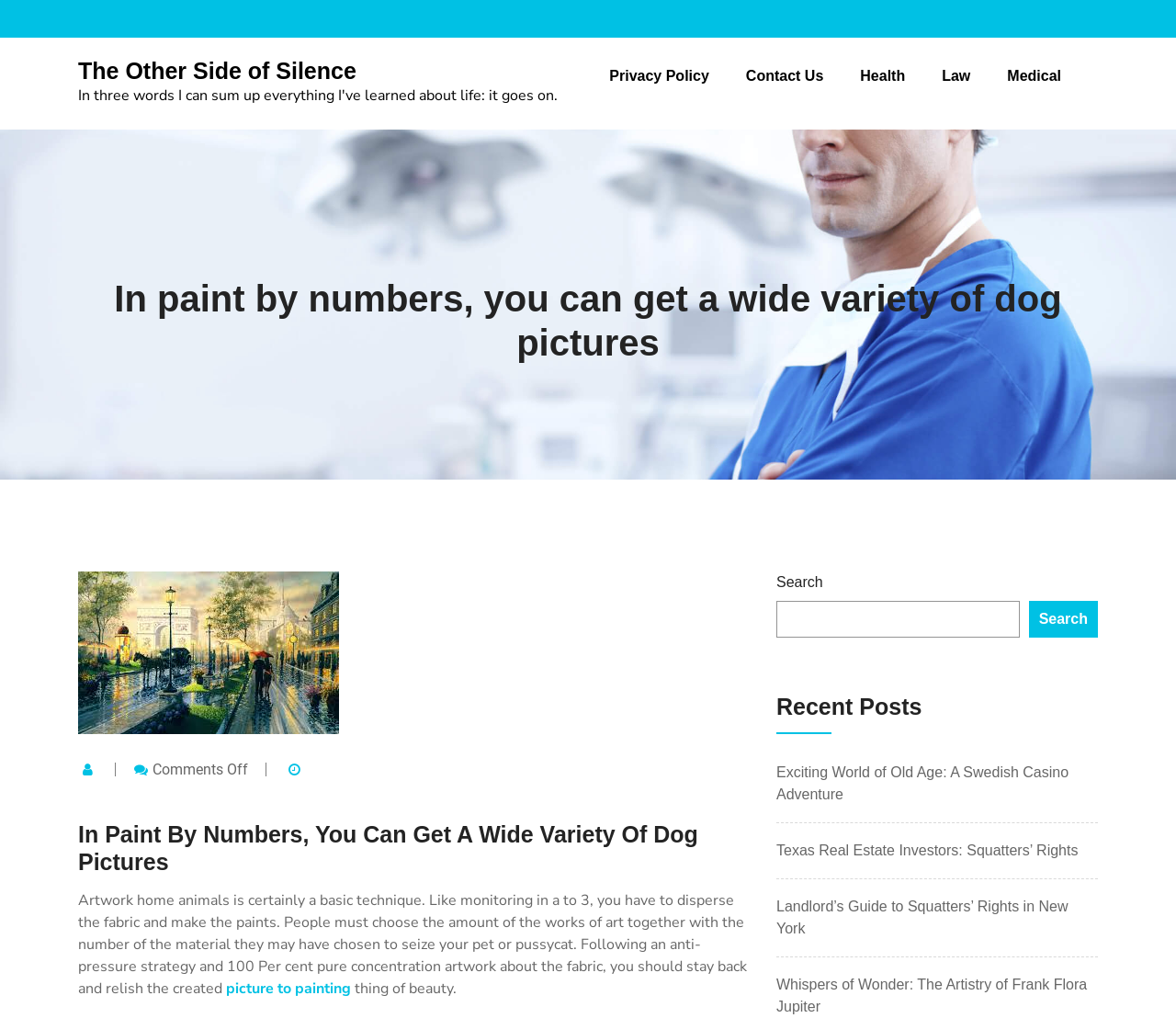Provide the bounding box coordinates of the HTML element this sentence describes: "parent_node: Search name="s"". The bounding box coordinates consist of four float numbers between 0 and 1, i.e., [left, top, right, bottom].

[0.66, 0.59, 0.867, 0.626]